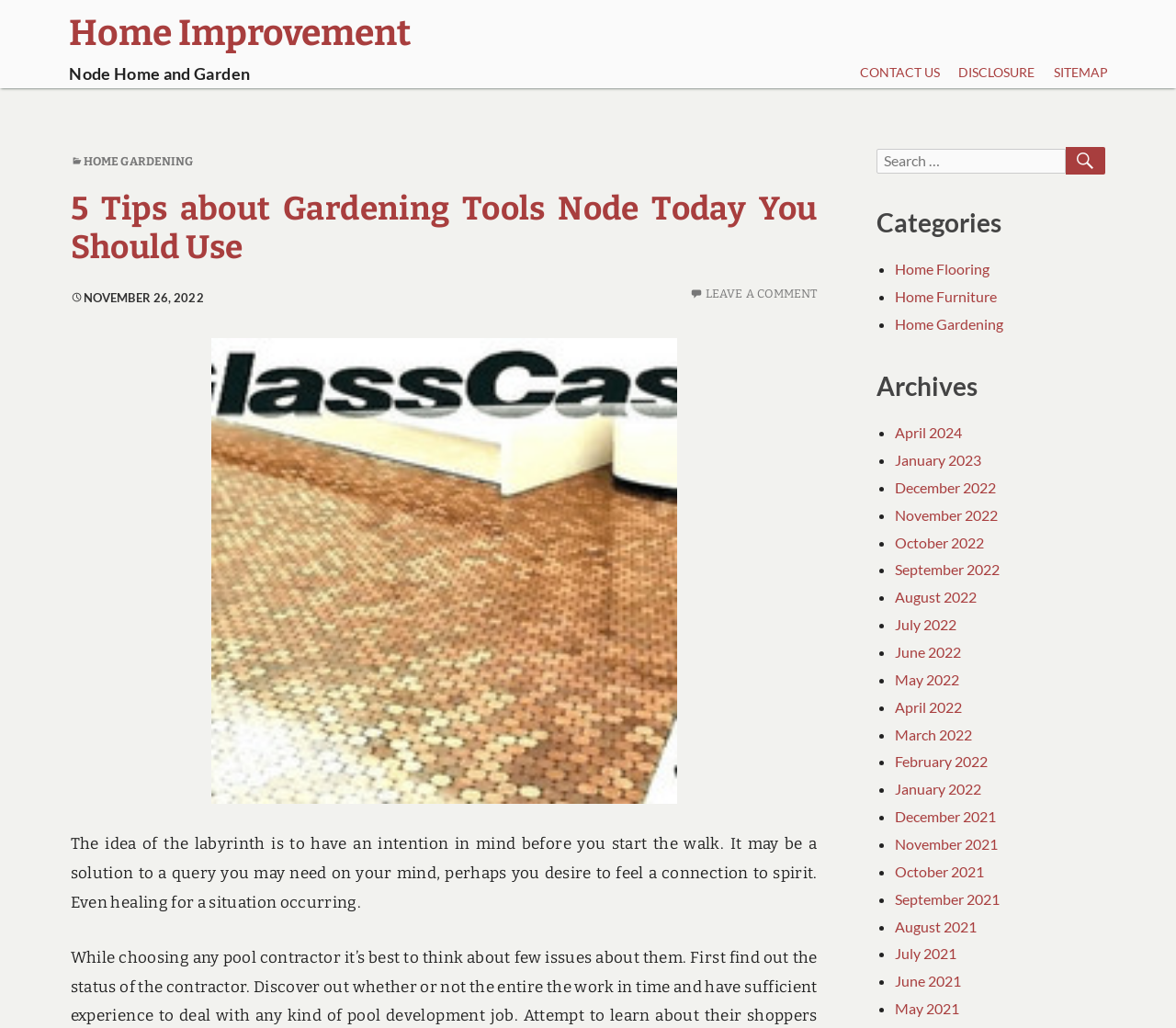Identify the bounding box coordinates of the part that should be clicked to carry out this instruction: "Enter first name".

None